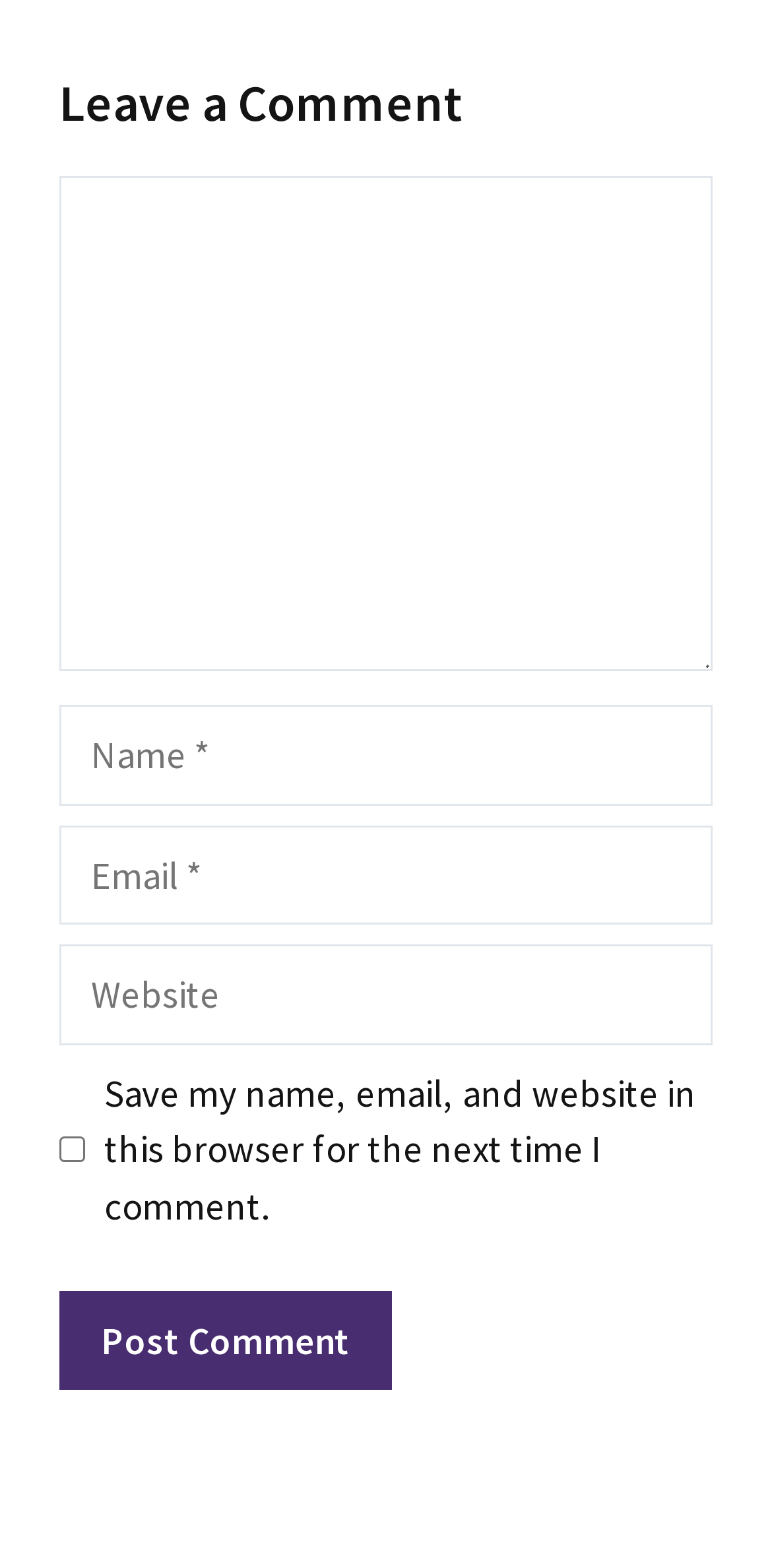Please respond to the question with a concise word or phrase:
What is the default state of the checkbox?

Unchecked